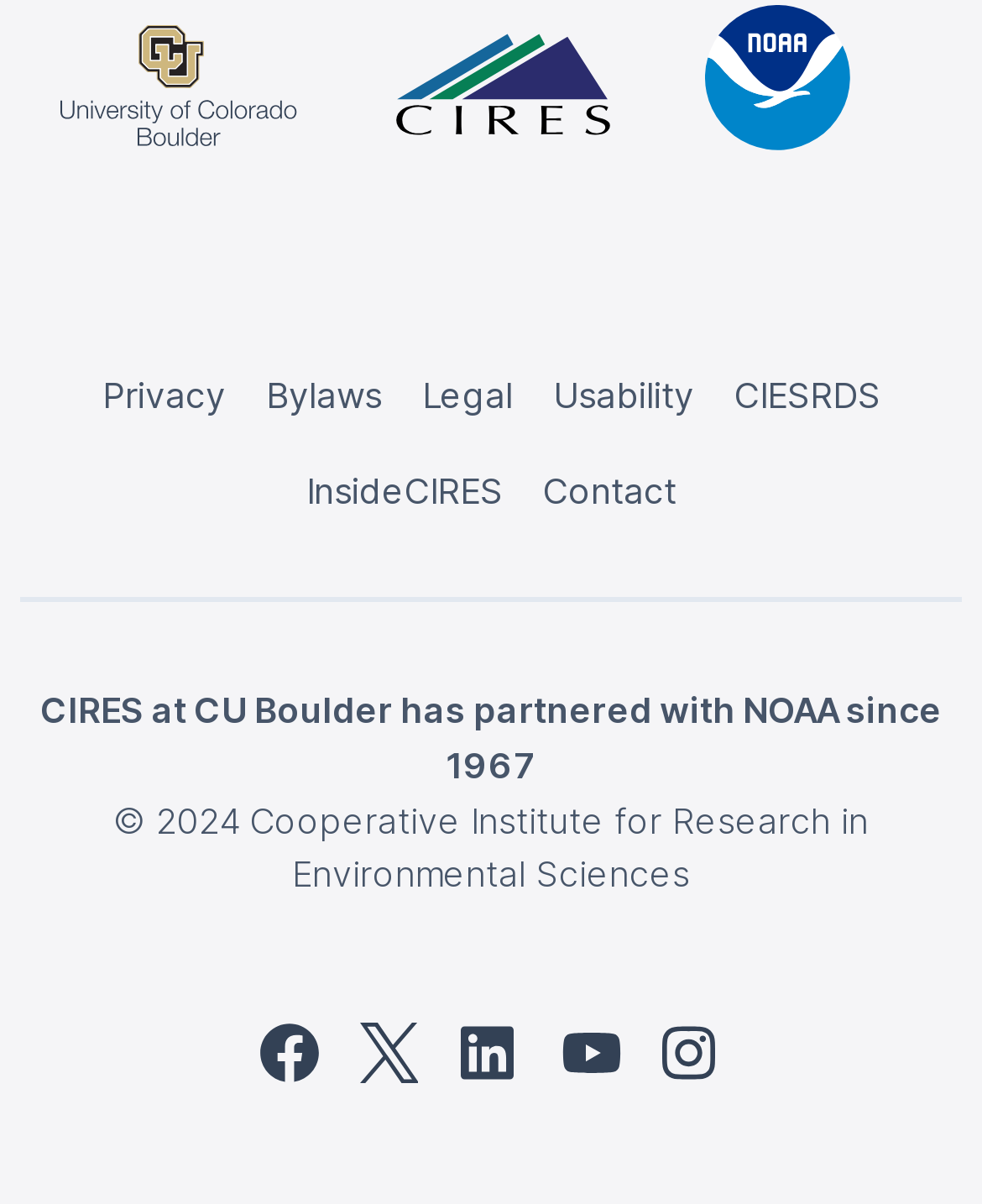How many social media links are at the bottom of the page?
Using the visual information from the image, give a one-word or short-phrase answer.

5